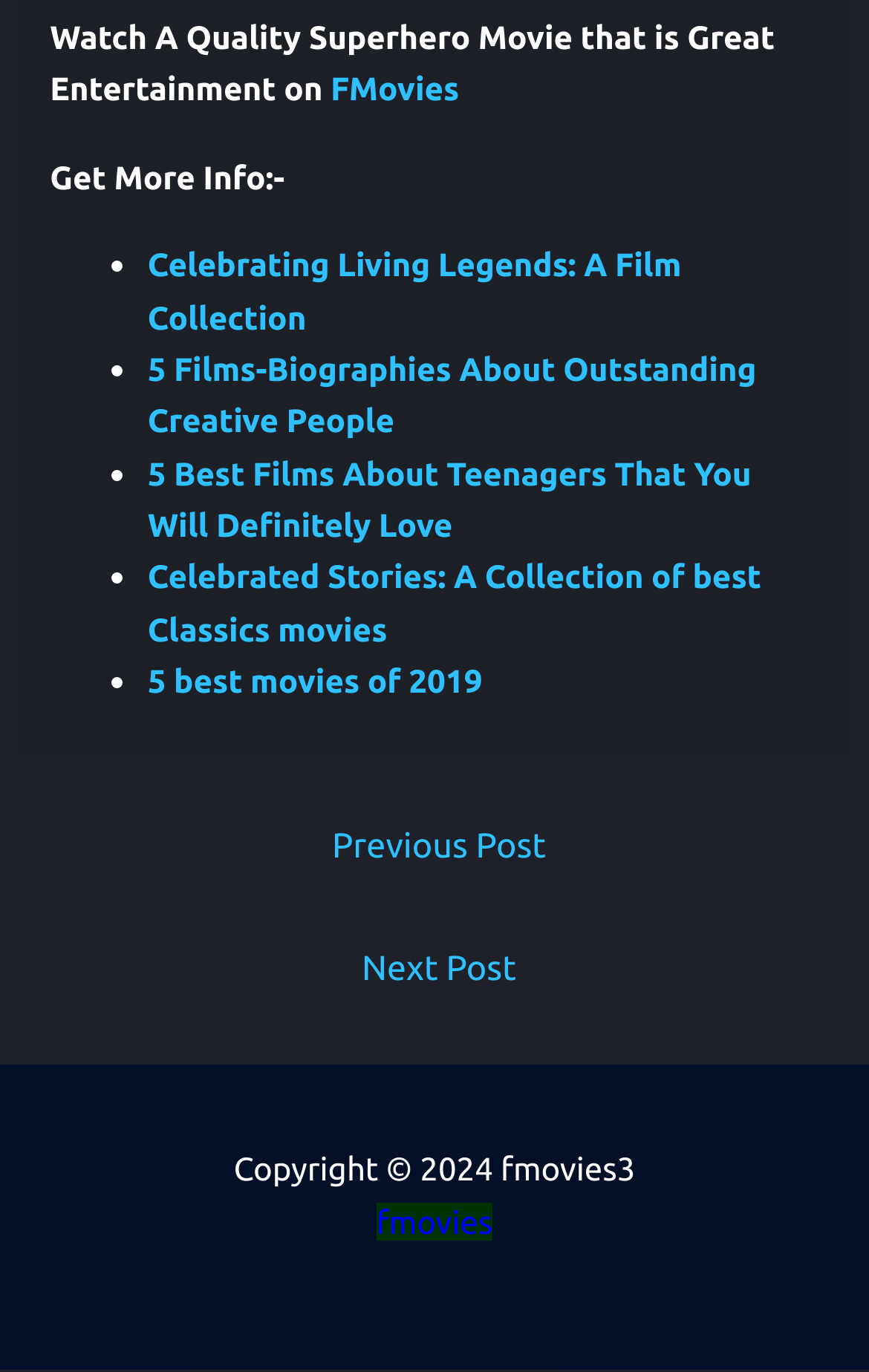Refer to the image and provide a thorough answer to this question:
What type of content is listed on the webpage?

The webpage lists several links with descriptive text, such as 'Celebrating Living Legends: A Film Collection' and '5 Best Films About Teenagers That You Will Definitely Love', which suggests that the content is related to movie collections or recommendations.